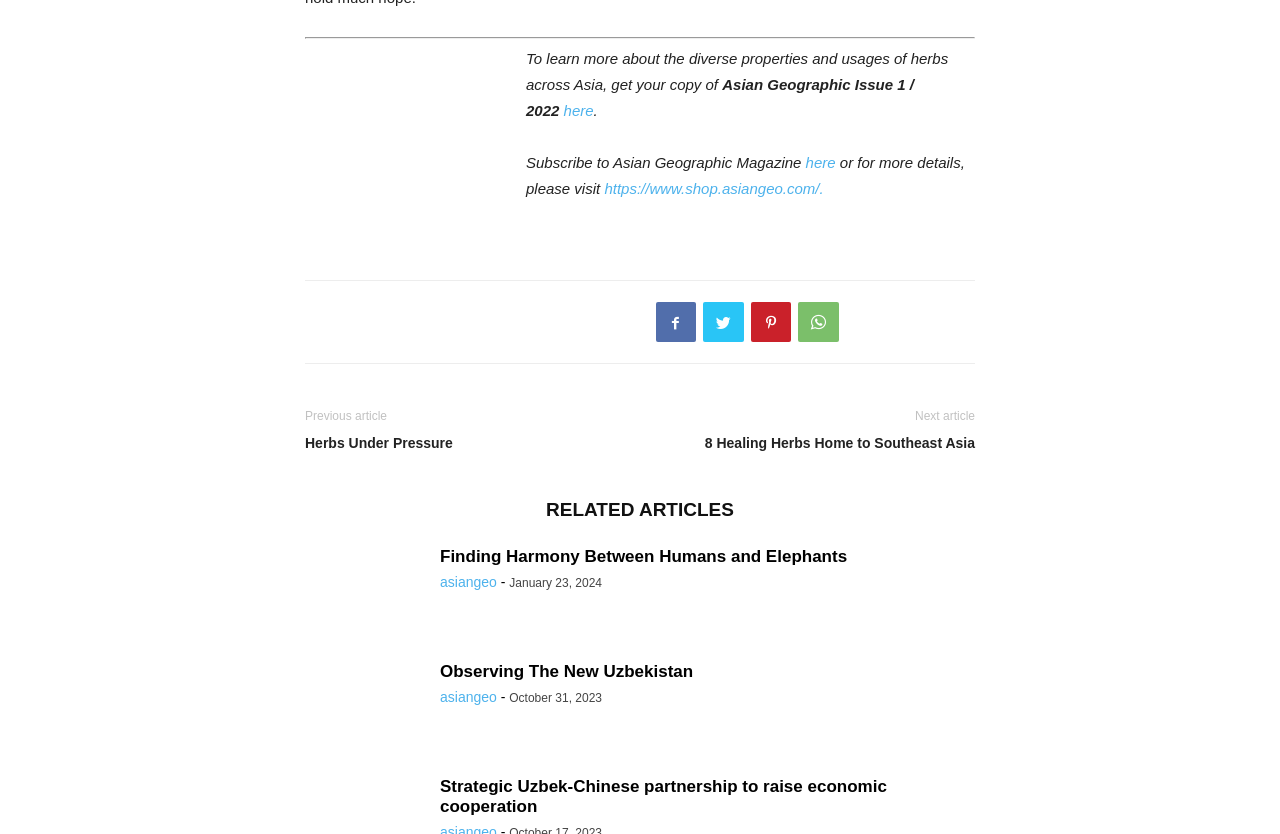What is the topic of the previous article?
Please look at the screenshot and answer in one word or a short phrase.

Herbs Under Pressure